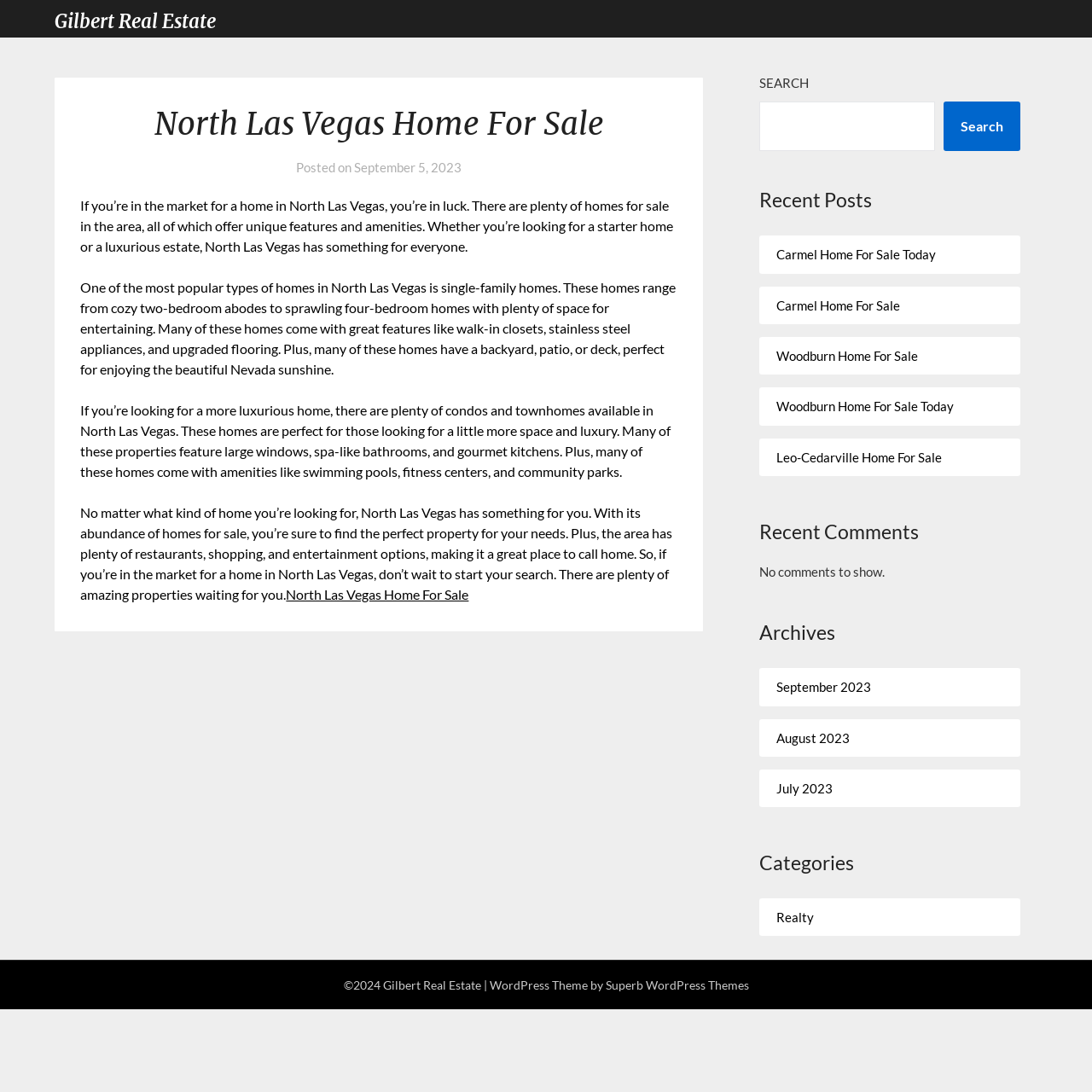Pinpoint the bounding box coordinates of the area that should be clicked to complete the following instruction: "Read about Export destinations of RAYSON". The coordinates must be given as four float numbers between 0 and 1, i.e., [left, top, right, bottom].

None